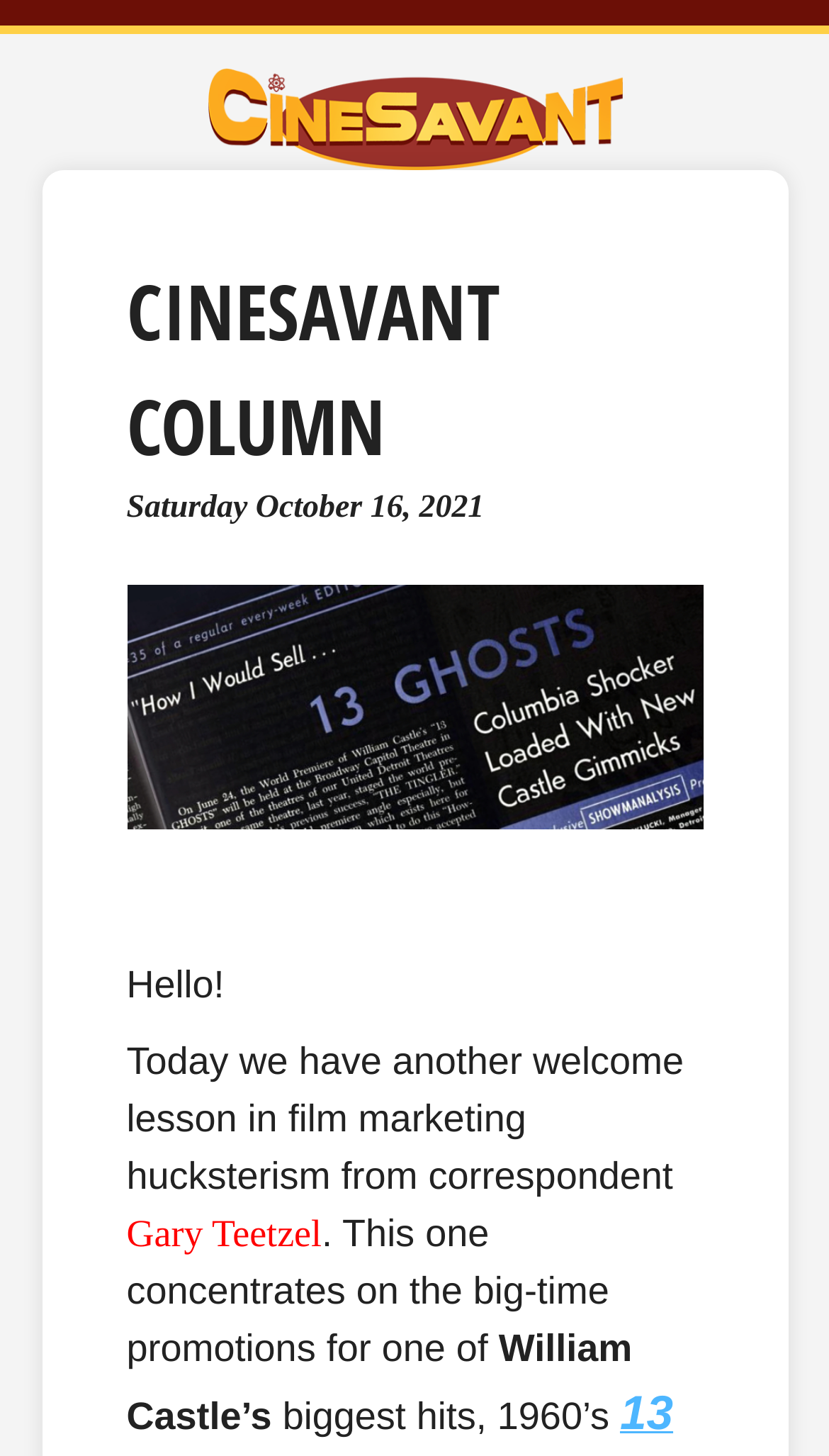Identify the bounding box of the UI element that matches this description: "CineSavant Column".

[0.153, 0.179, 0.604, 0.329]